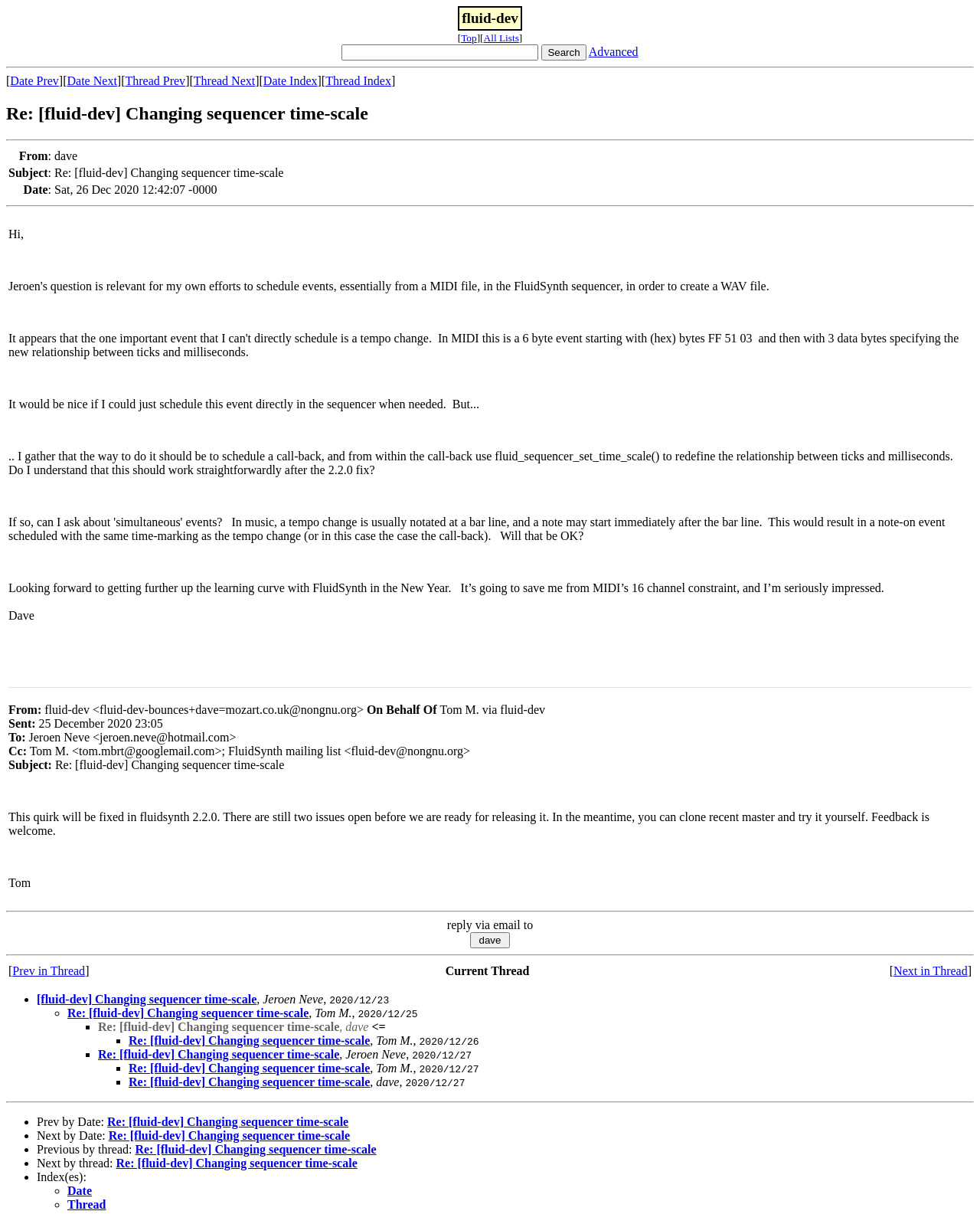Using the provided description Re: [fluid-dev] Changing sequencer time-scale, find the bounding box coordinates for the UI element. Provide the coordinates in (top-left x, top-left y, bottom-right x, bottom-right y) format, ensuring all values are between 0 and 1.

[0.131, 0.867, 0.378, 0.878]